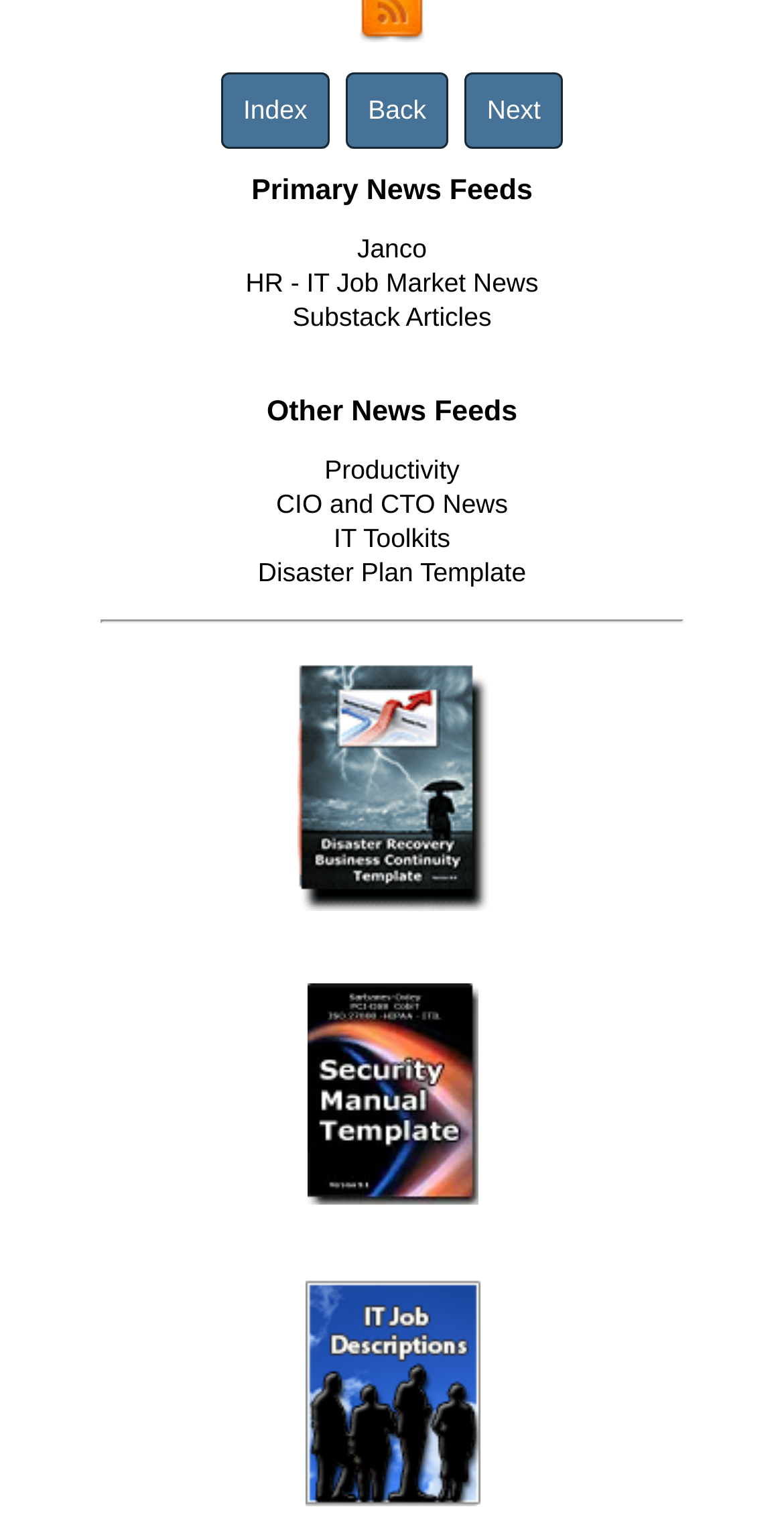Provide the bounding box coordinates of the HTML element this sentence describes: "IT Toolkits". The bounding box coordinates consist of four float numbers between 0 and 1, i.e., [left, top, right, bottom].

[0.426, 0.342, 0.574, 0.362]